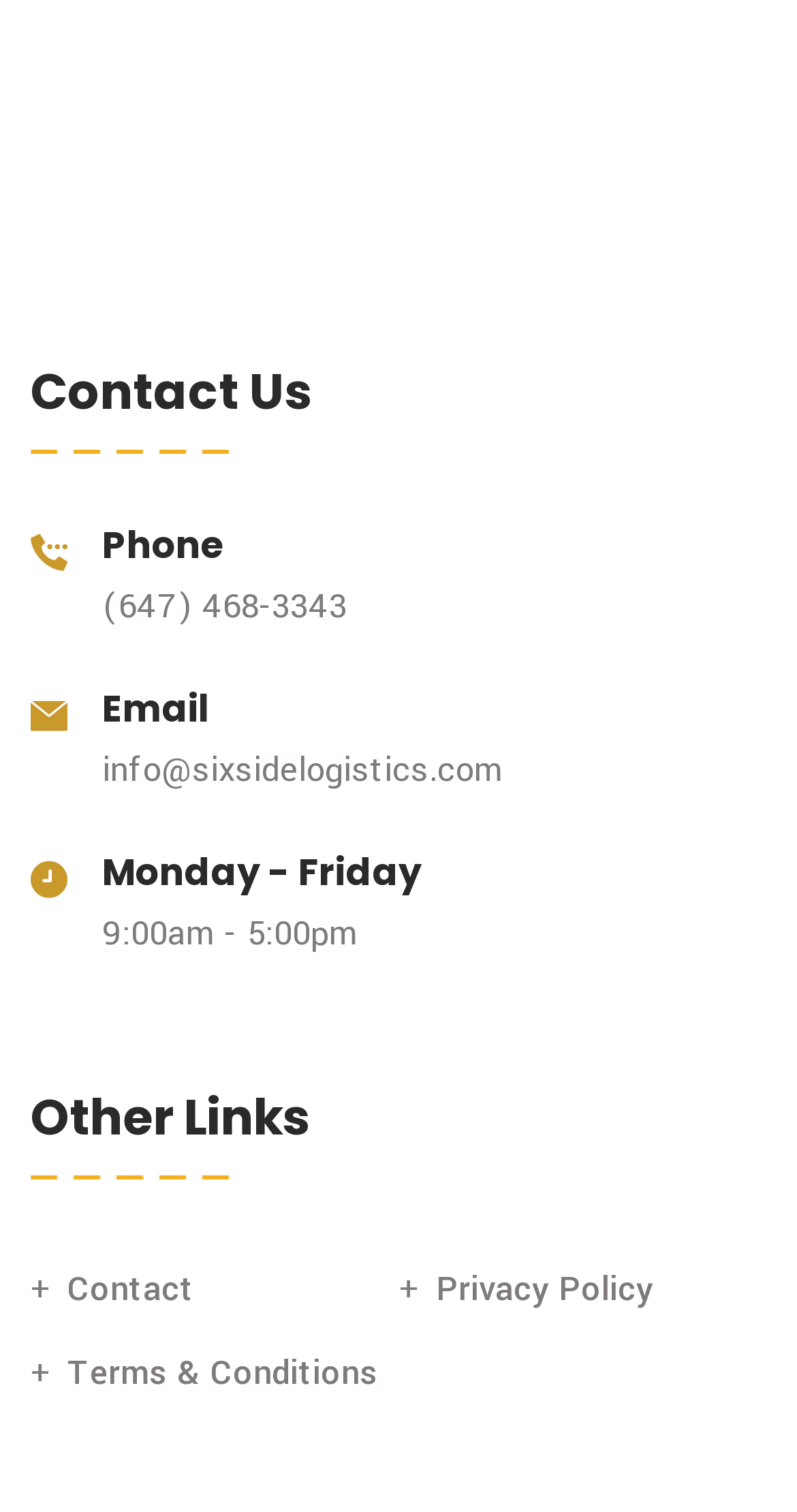What are the office hours?
Refer to the image and give a detailed answer to the query.

The office hours can be found under the 'Monday - Friday' label, which is a static text element. The corresponding static text element contains the office hours, which are 9:00am - 5:00pm.